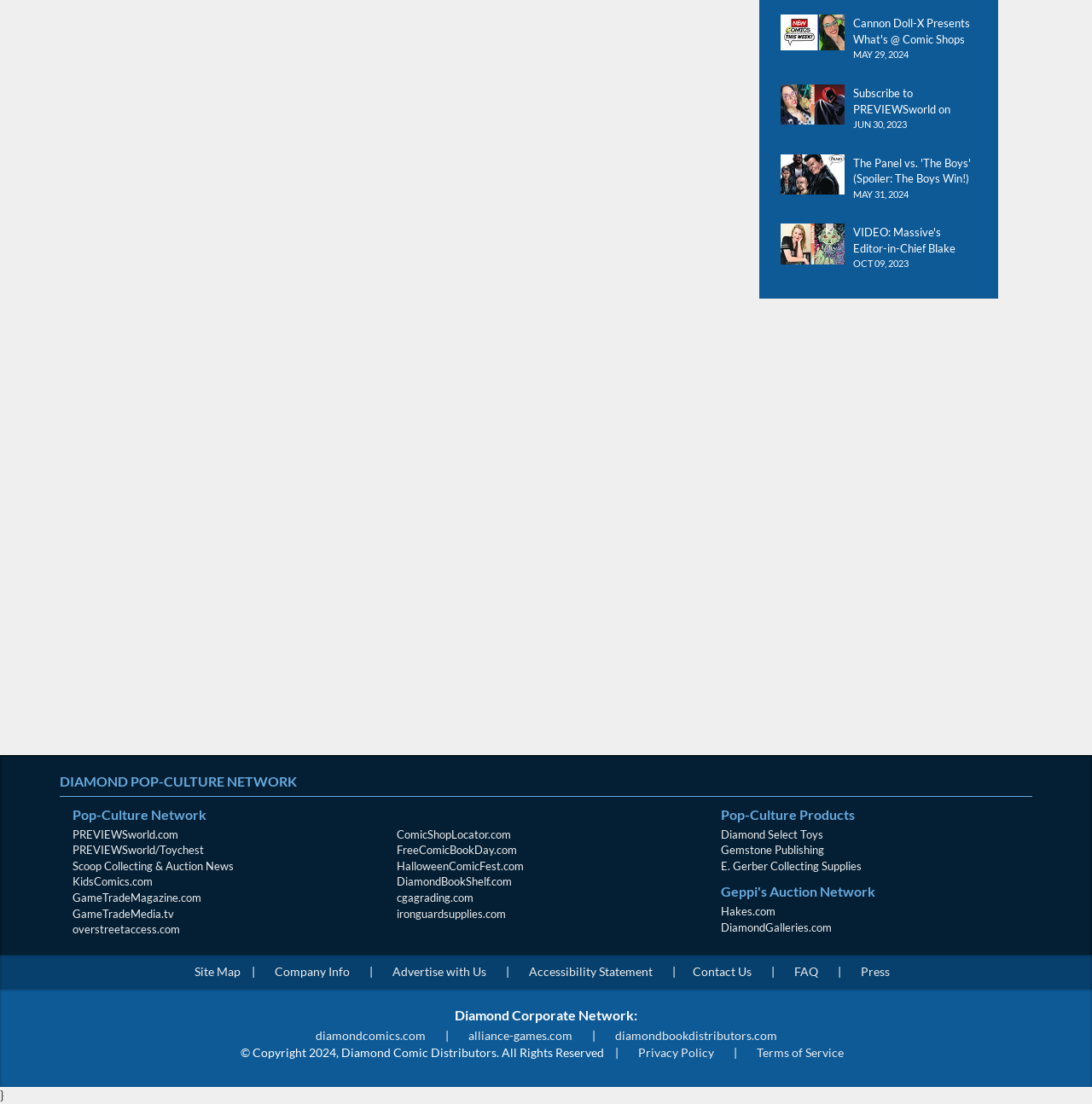Identify the bounding box for the element characterized by the following description: "Advertise with Us".

[0.351, 0.873, 0.453, 0.886]